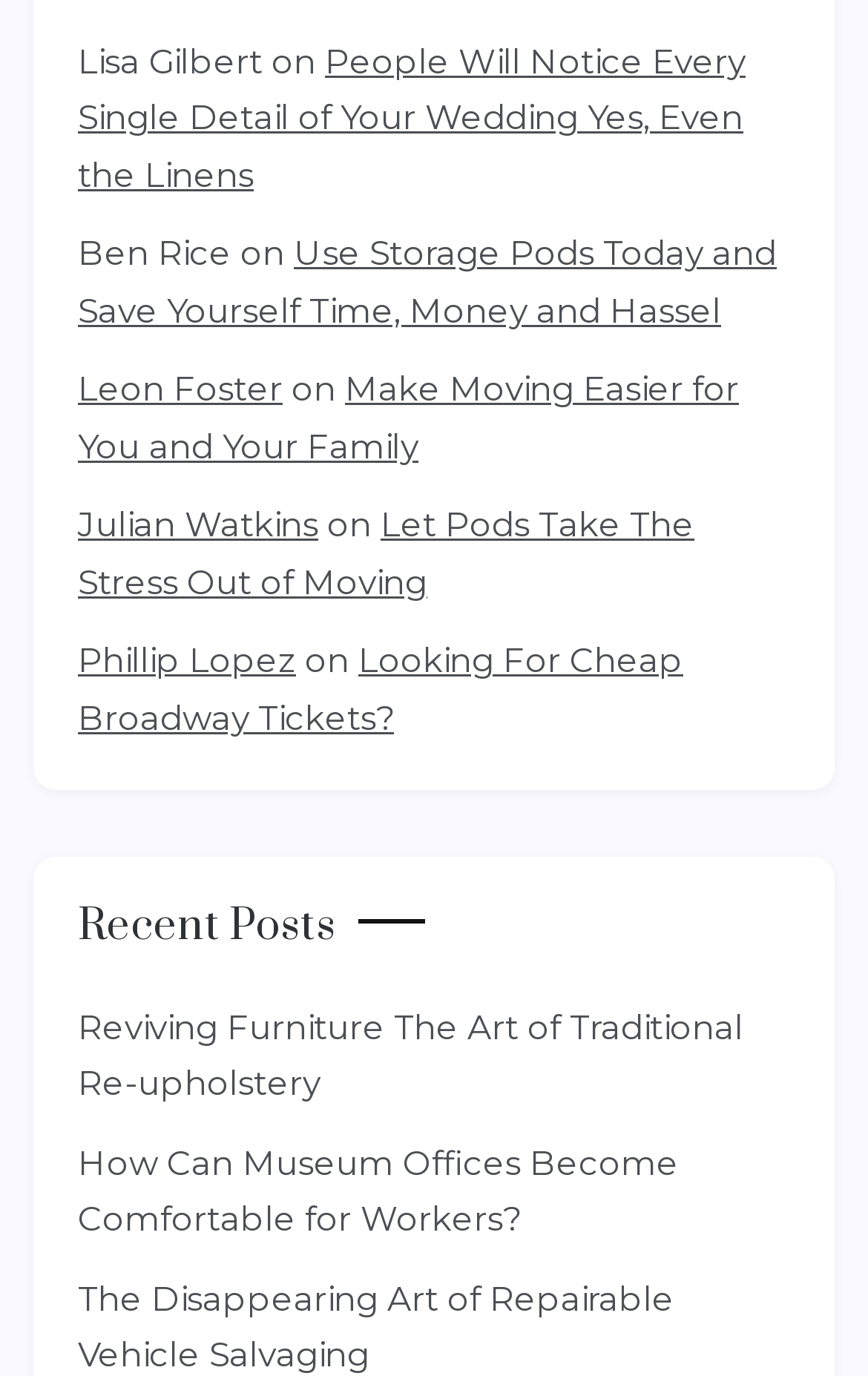Give a concise answer using only one word or phrase for this question:
How many links are there under the 'Recent Posts' heading?

3